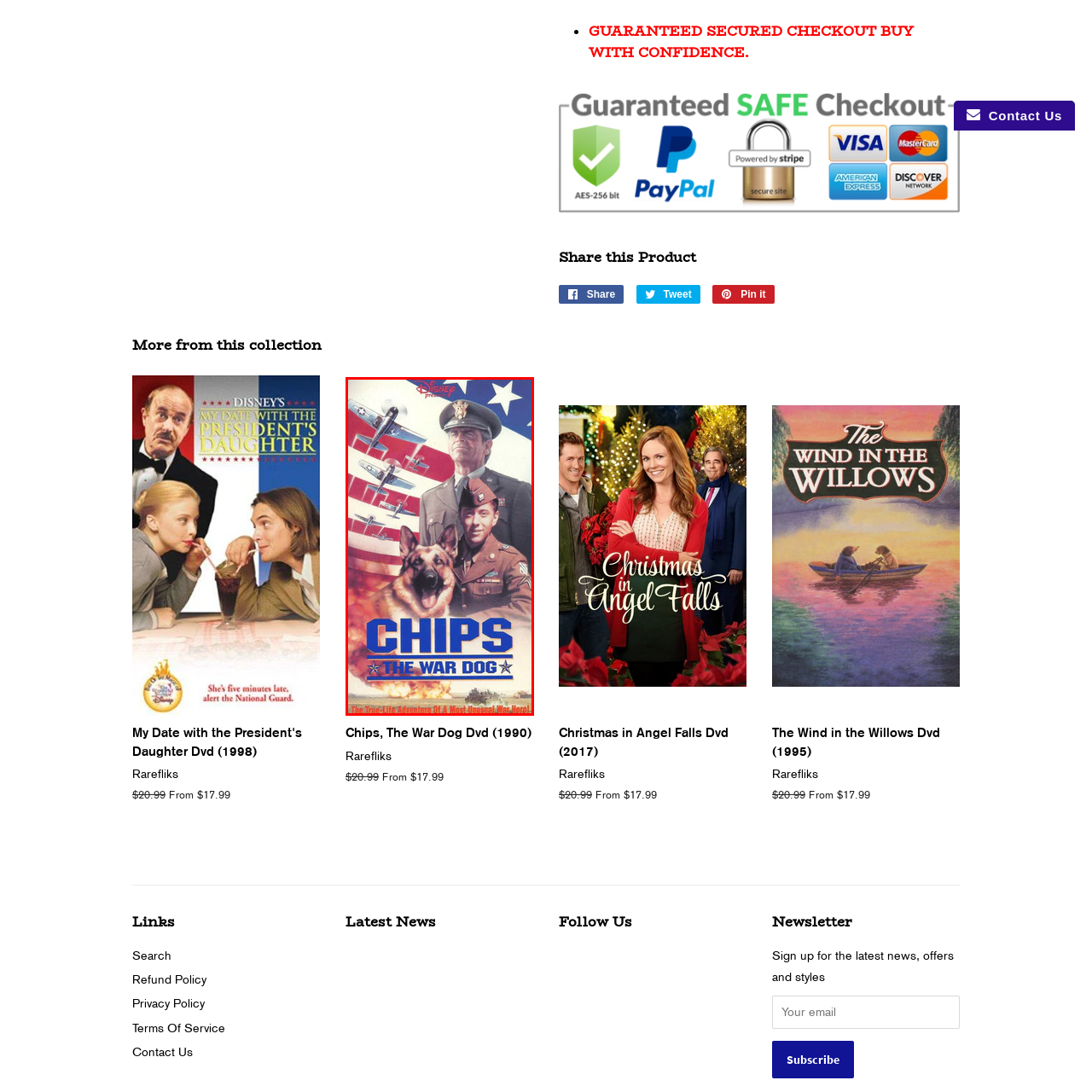Give a detailed account of the scene depicted within the red boundary.

The image features the cover art for the film "Chips, The War Dog," a Disney presentation that tells the true-life story of an extraordinary war hero. Prominently displayed is a German Shepherd, symbolizing the canine protagonist of the narrative, alongside a soldier in military uniform, indicating the film's wartime setting. In the background, vintage aircraft soar above, and dramatic explosions hint at the action within the film. The title, "CHIPS," is designed with bold letters, accompanied by the tagline "The True-Life Adventure Of A Most Unusual War Hero," emphasizing the film’s focus on the dog's courageous exploits during the war. The overall composition blends vibrant colors and dynamic imagery to capture the attention of potential viewers.